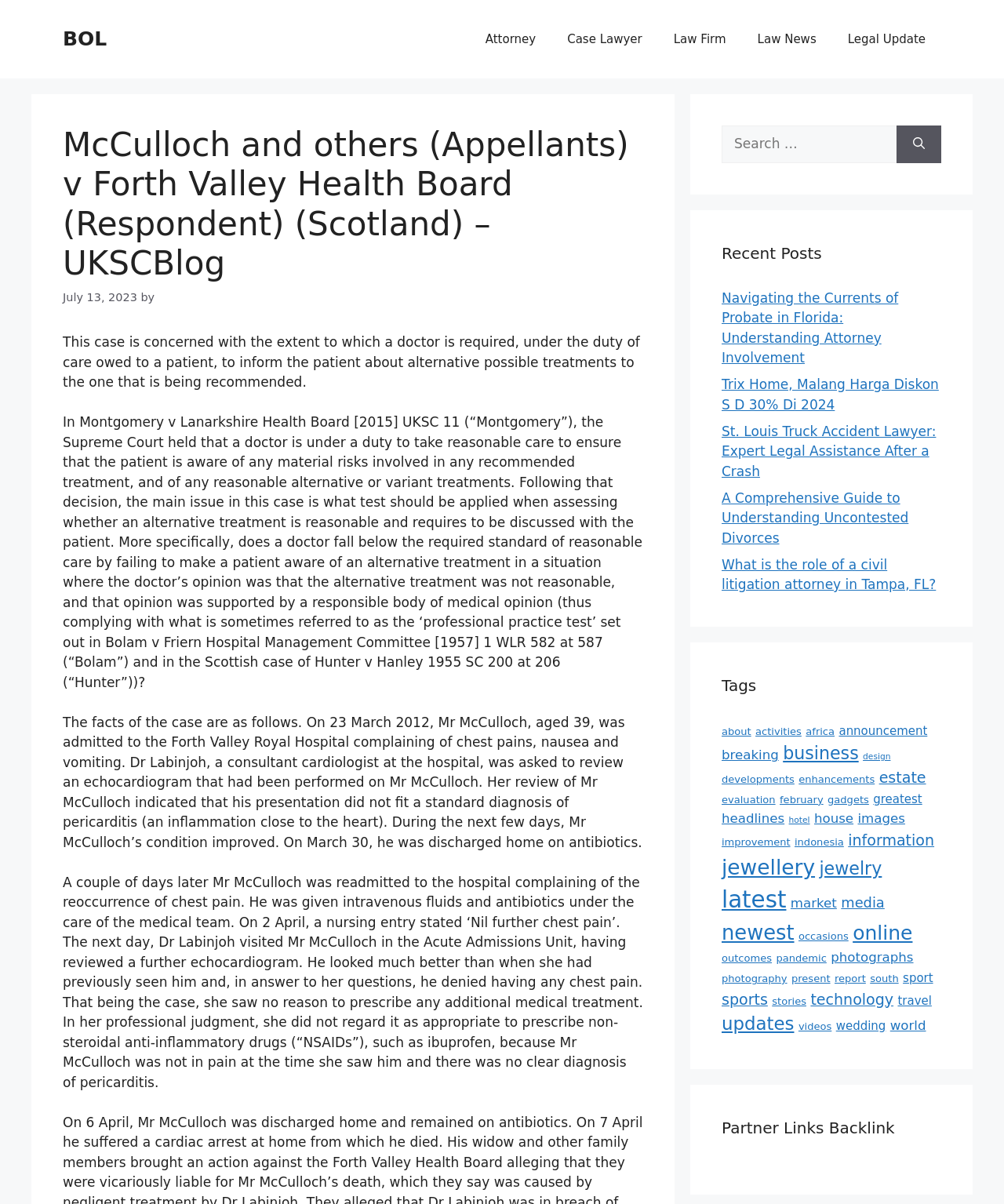Specify the bounding box coordinates (top-left x, top-left y, bottom-right x, bottom-right y) of the UI element in the screenshot that matches this description: Legal Update

[0.829, 0.013, 0.938, 0.052]